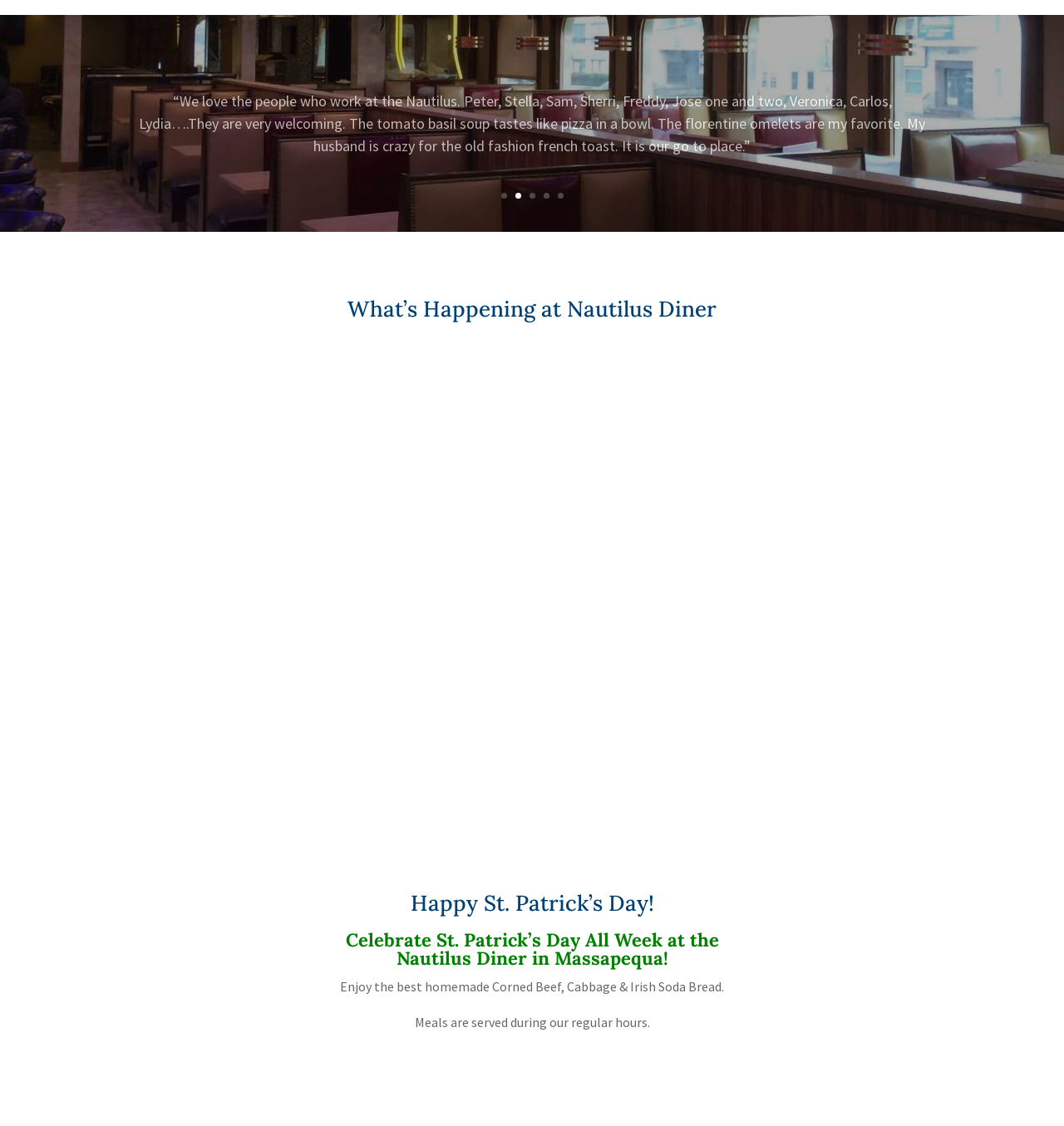Respond with a single word or phrase to the following question:
How many review stars does Nautilus Diner have?

5